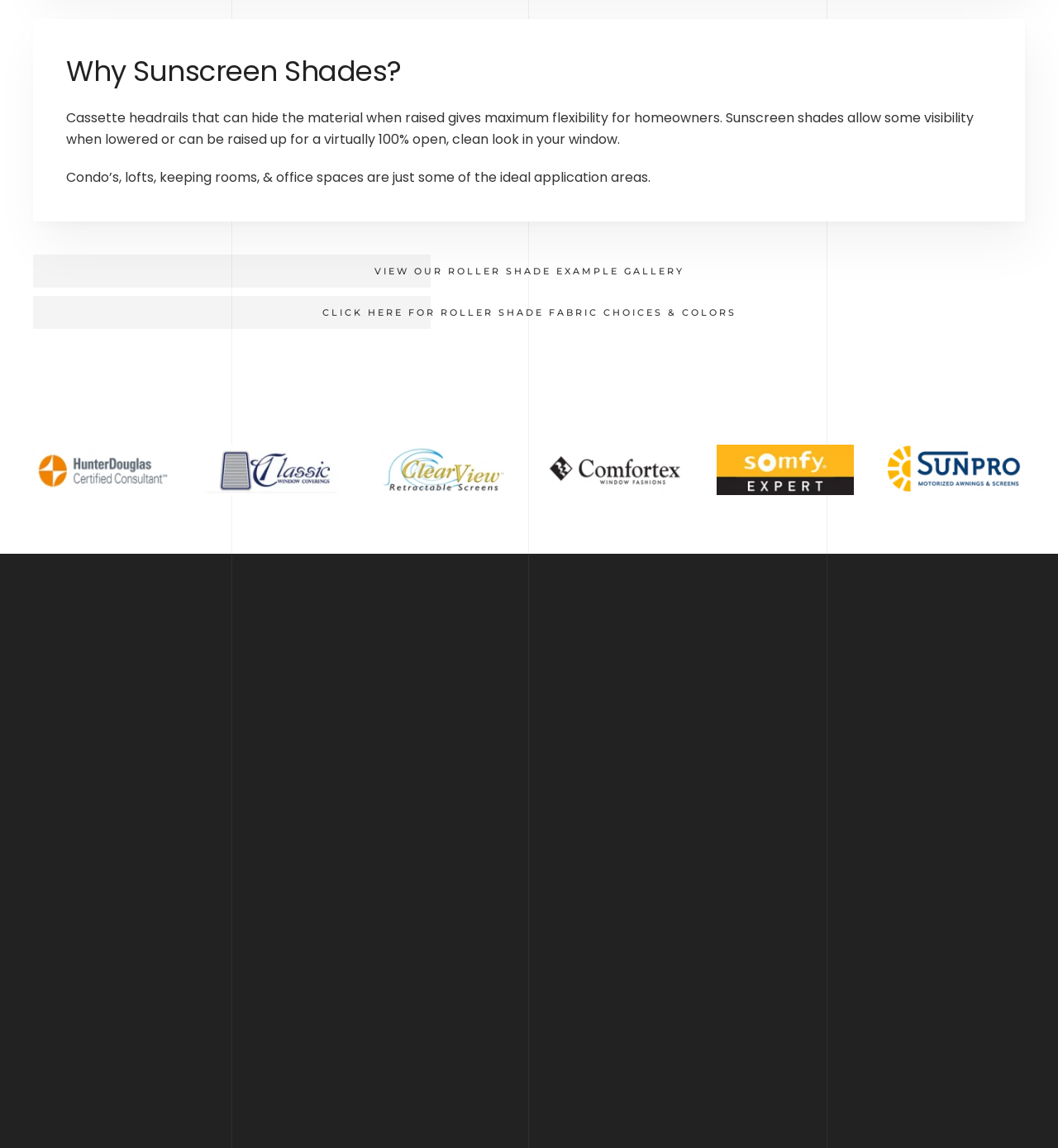Locate the bounding box coordinates of the element you need to click to accomplish the task described by this instruction: "Click for roller shade fabric choices and colors".

[0.031, 0.258, 0.969, 0.287]